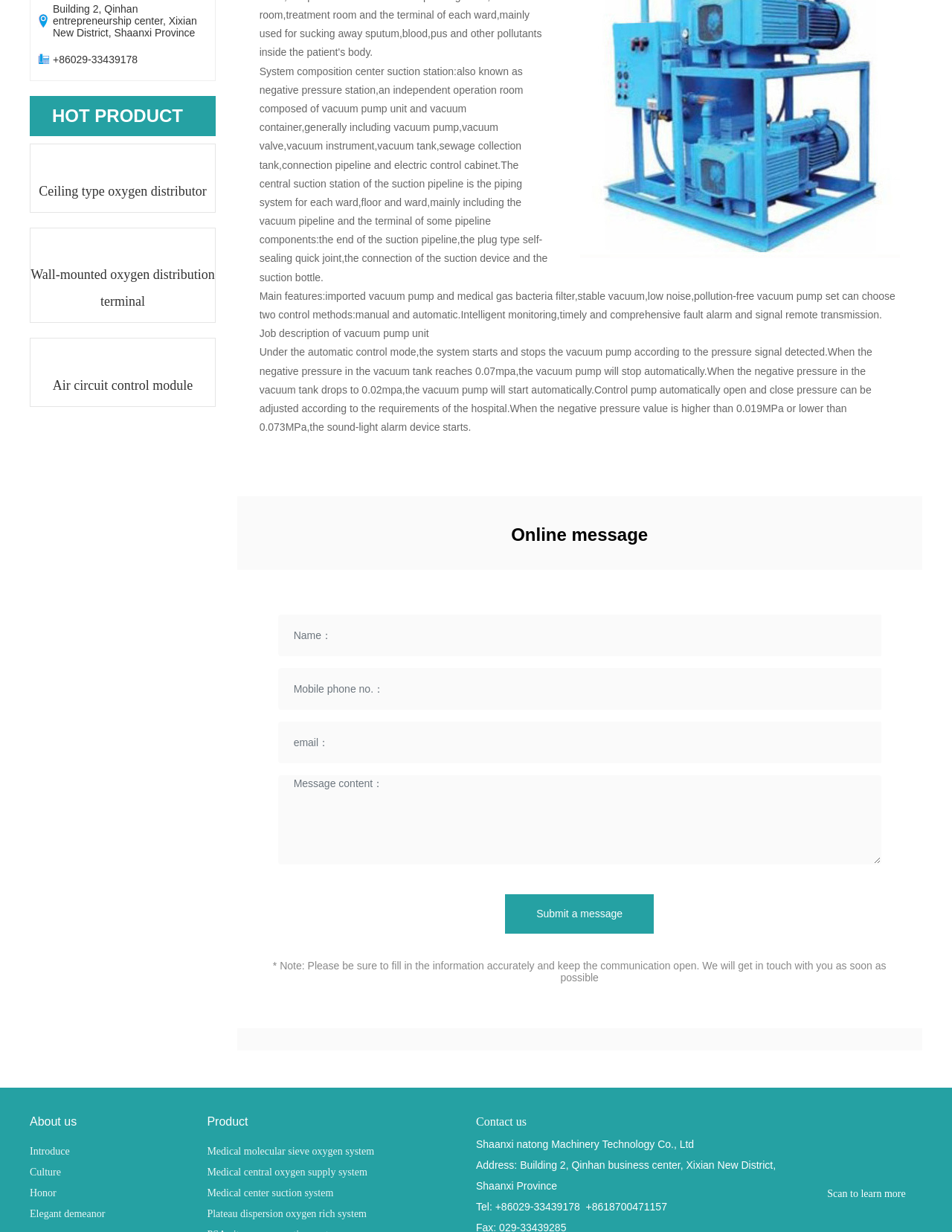Find the bounding box coordinates corresponding to the UI element with the description: "Product". The coordinates should be formatted as [left, top, right, bottom], with values as floats between 0 and 1.

[0.217, 0.901, 0.5, 0.92]